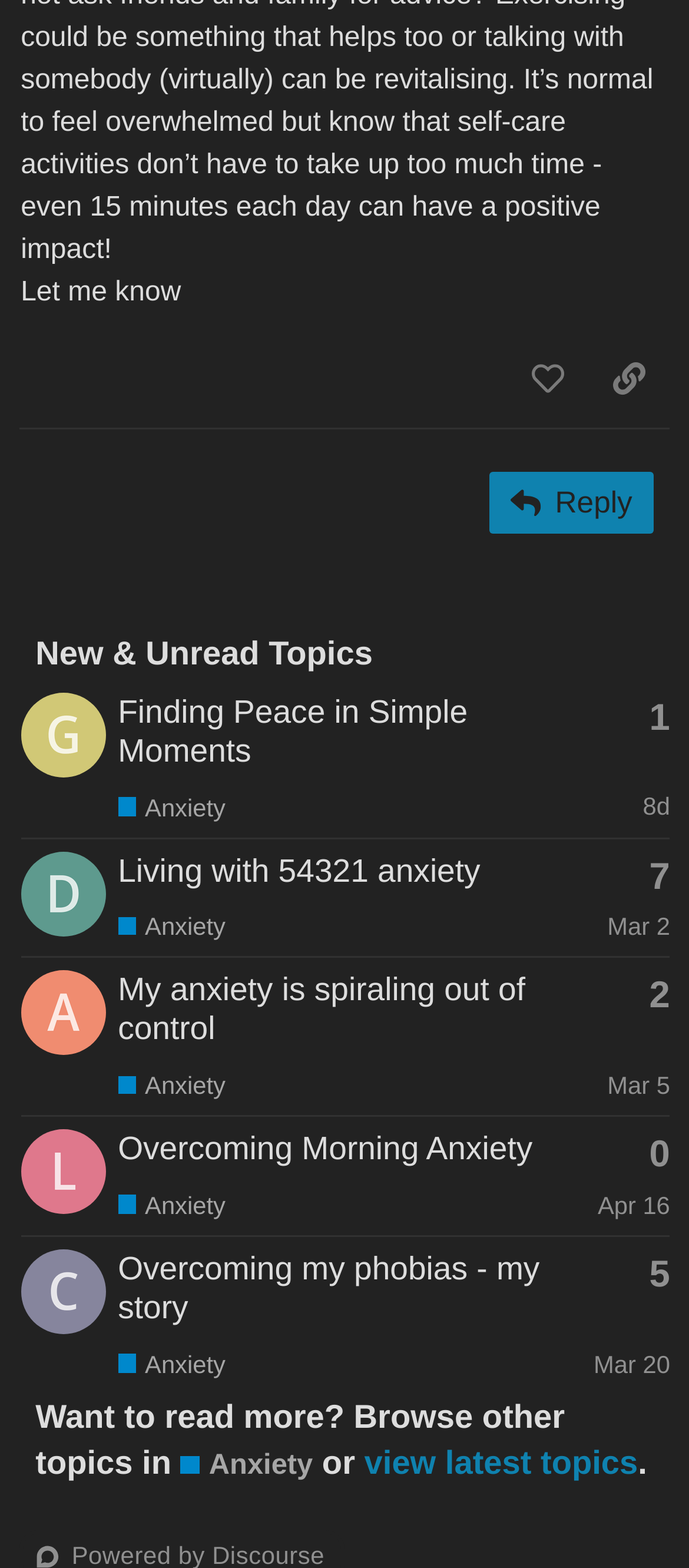What is the topic of the posts on this page?
Use the information from the image to give a detailed answer to the question.

Based on the webpage, I can see that all the posts have 'Anxiety' as a category or tag, indicating that the topic of the posts on this page is related to anxiety.